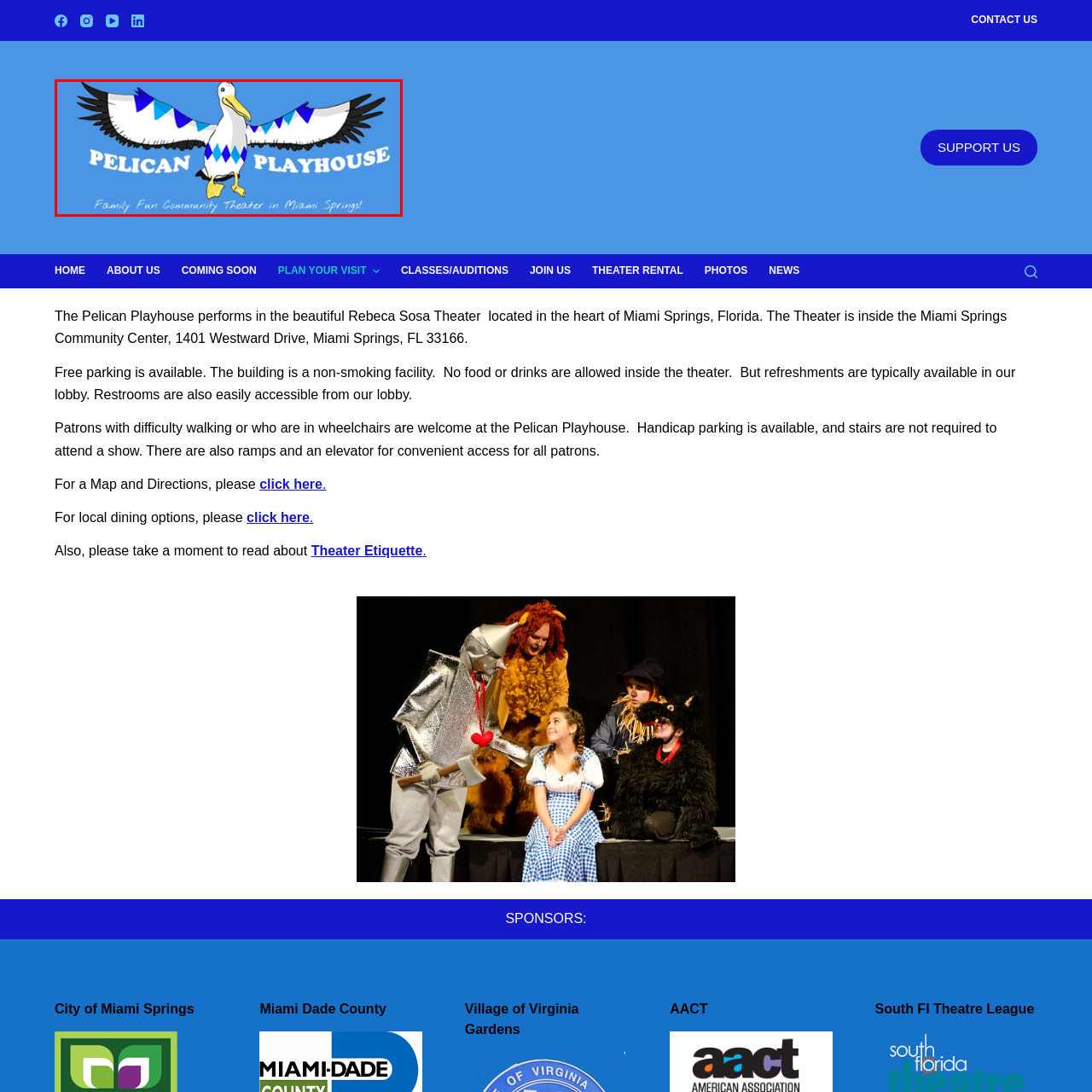Generate a detailed explanation of the image that is highlighted by the red box.

The image features a colorful logo for the "Pelican Playhouse," a community theater located in Miami Springs. The design showcases a cartoon-style pelican with outstretched wings, adorned with vibrant blue and white patterns. The words "PELNIAN" and "PLAYHOUSE" are prominently displayed above and below the pelican, surrounded by a bright blue background. Beneath the logo, the tagline "Family Fun Community Theater in Miami Springs!" highlights the theater's focus on family-friendly performances and activities, making it an enticing destination for local entertainment.